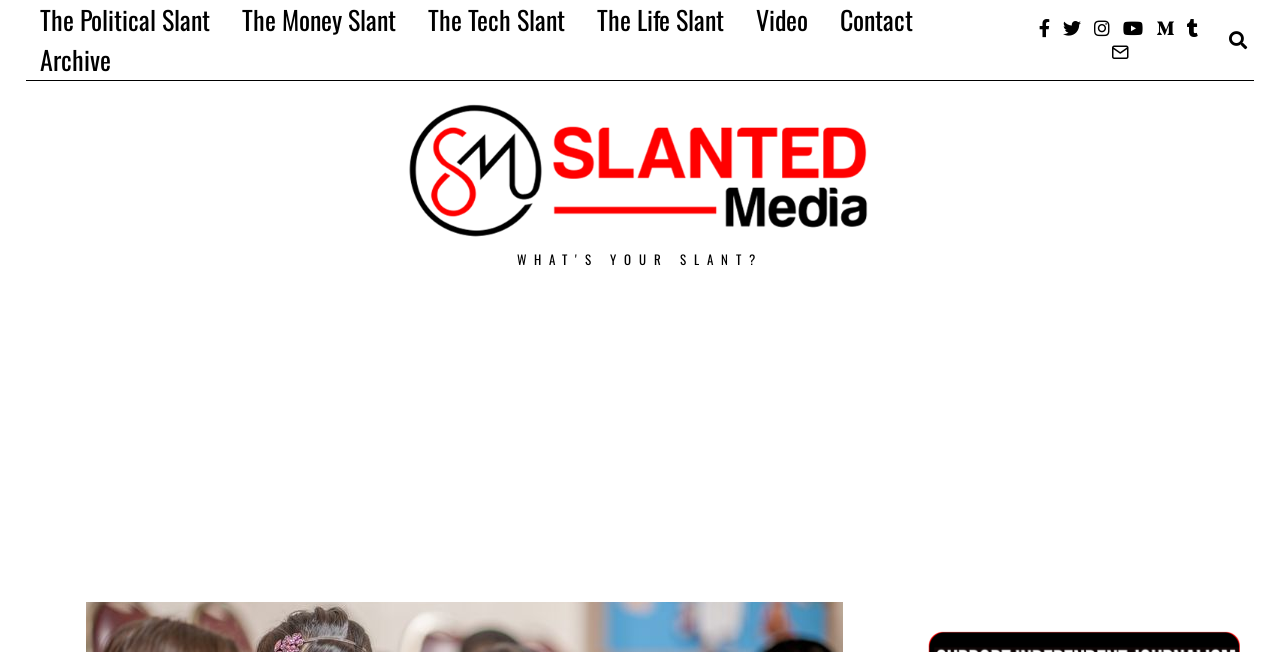Specify the bounding box coordinates of the area to click in order to execute this command: 'Read 'Resist Anxiety With Exercise''. The coordinates should consist of four float numbers ranging from 0 to 1, and should be formatted as [left, top, right, bottom].

None